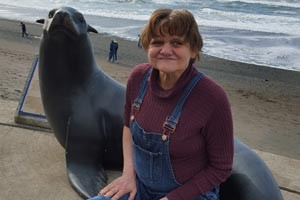Using the details in the image, give a detailed response to the question below:
What is in the background of the image?

Upon closer inspection of the image, we can observe that the background of the image features waves gently lapping against the shore, and a few people can be seen enjoying the sandy beach, which creates a sense of a relaxed and peaceful atmosphere.